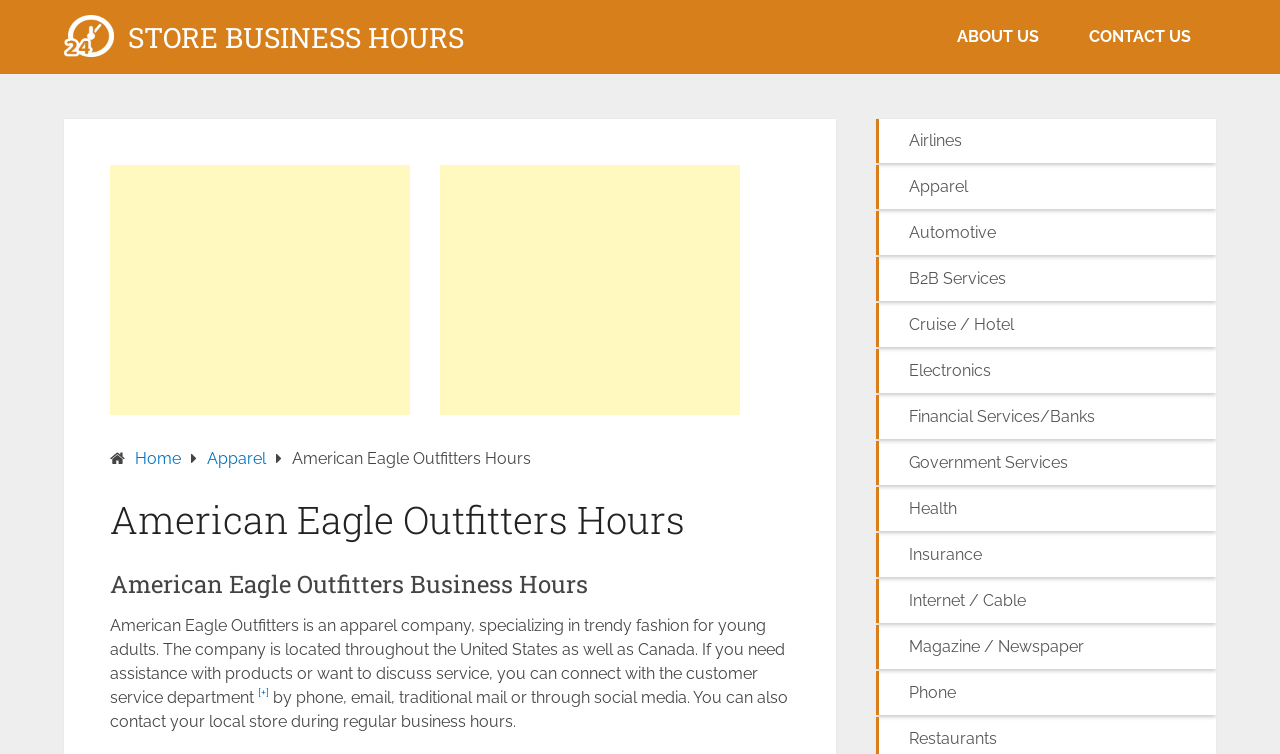Pinpoint the bounding box coordinates of the element that must be clicked to accomplish the following instruction: "Explore Apparel". The coordinates should be in the format of four float numbers between 0 and 1, i.e., [left, top, right, bottom].

[0.162, 0.595, 0.208, 0.621]